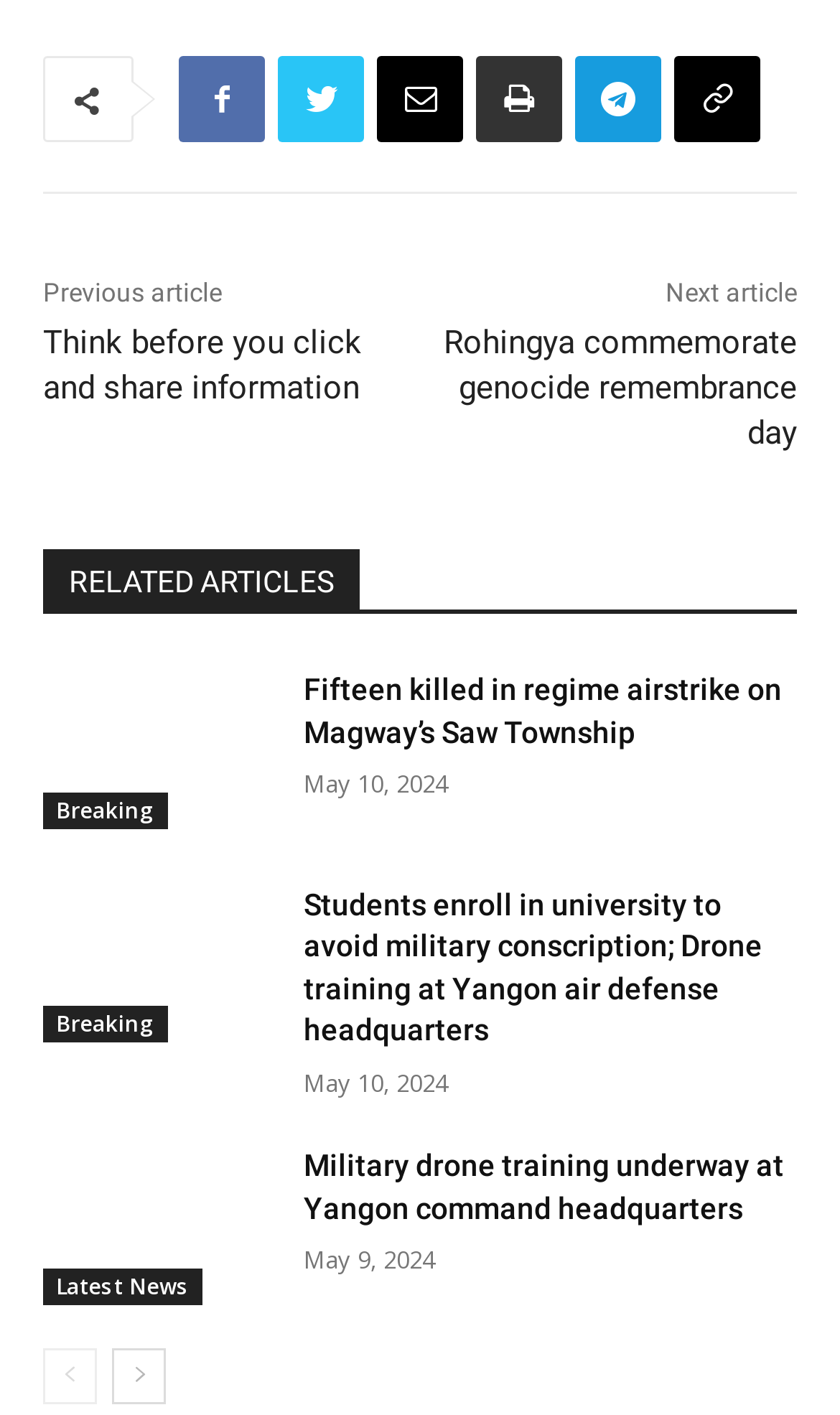Based on the element description, predict the bounding box coordinates (top-left x, top-left y, bottom-right x, bottom-right y) for the UI element in the screenshot: aria-label="prev-page"

[0.051, 0.952, 0.115, 0.992]